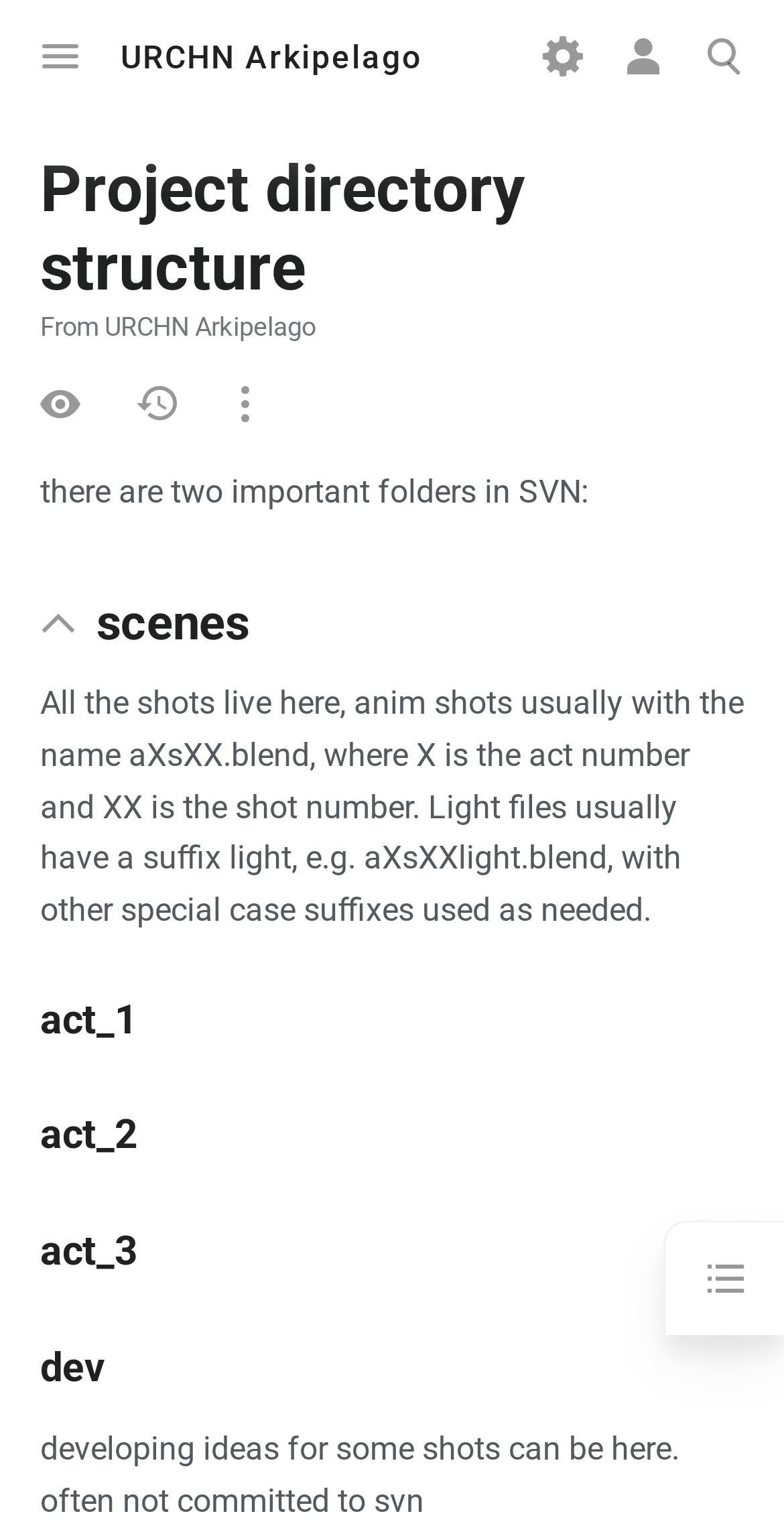Using the provided element description: "What links here", identify the bounding box coordinates. The coordinates should be four floats between 0 and 1 in the order [left, top, right, bottom].

[0.054, 0.439, 0.946, 0.489]